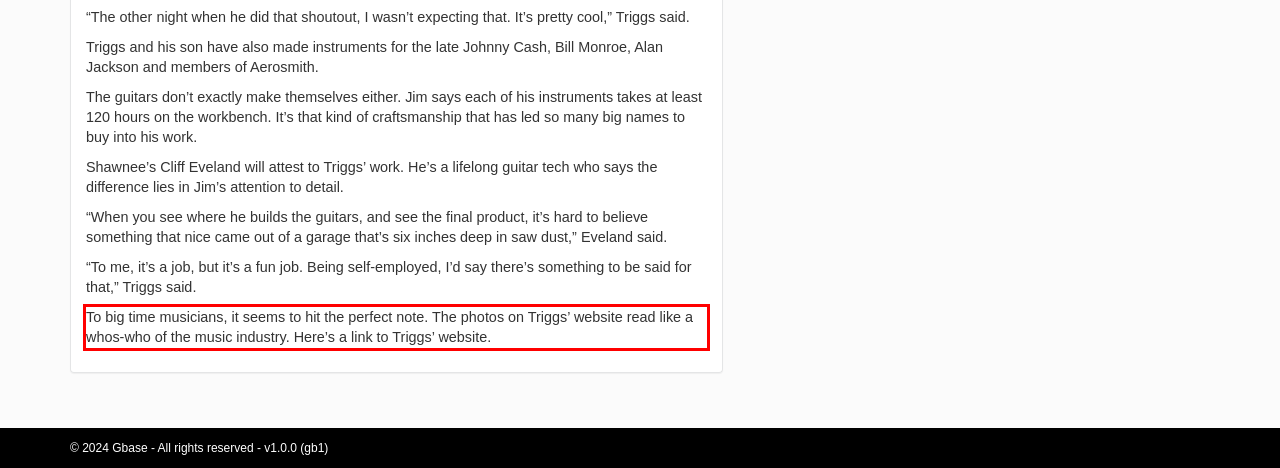Identify the text inside the red bounding box in the provided webpage screenshot and transcribe it.

To big time musicians, it seems to hit the perfect note. The photos on Triggs’ website read like a whos-who of the music industry. Here’s a link to Triggs’ website.